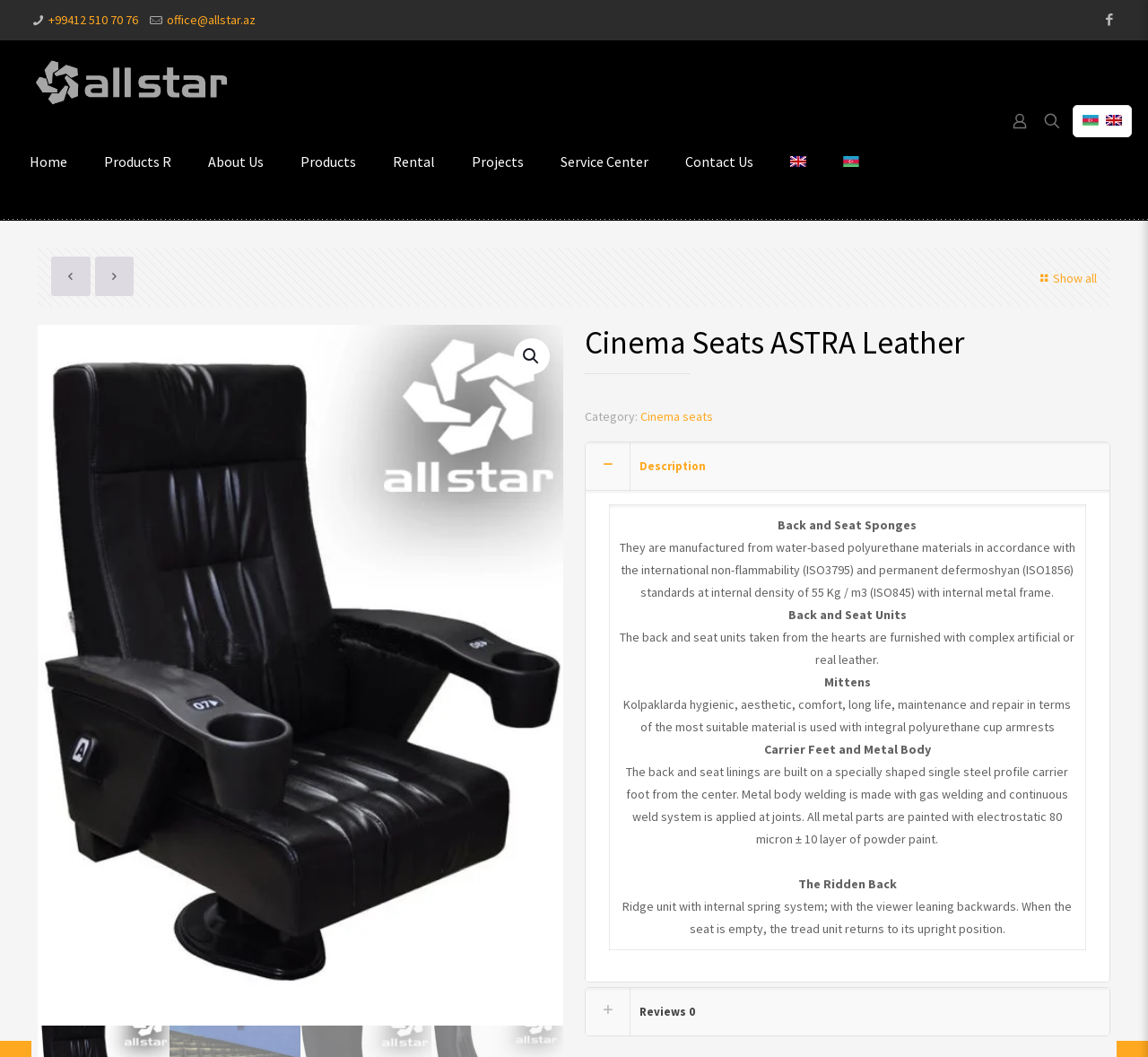How many languages are available on the website?
By examining the image, provide a one-word or phrase answer.

2